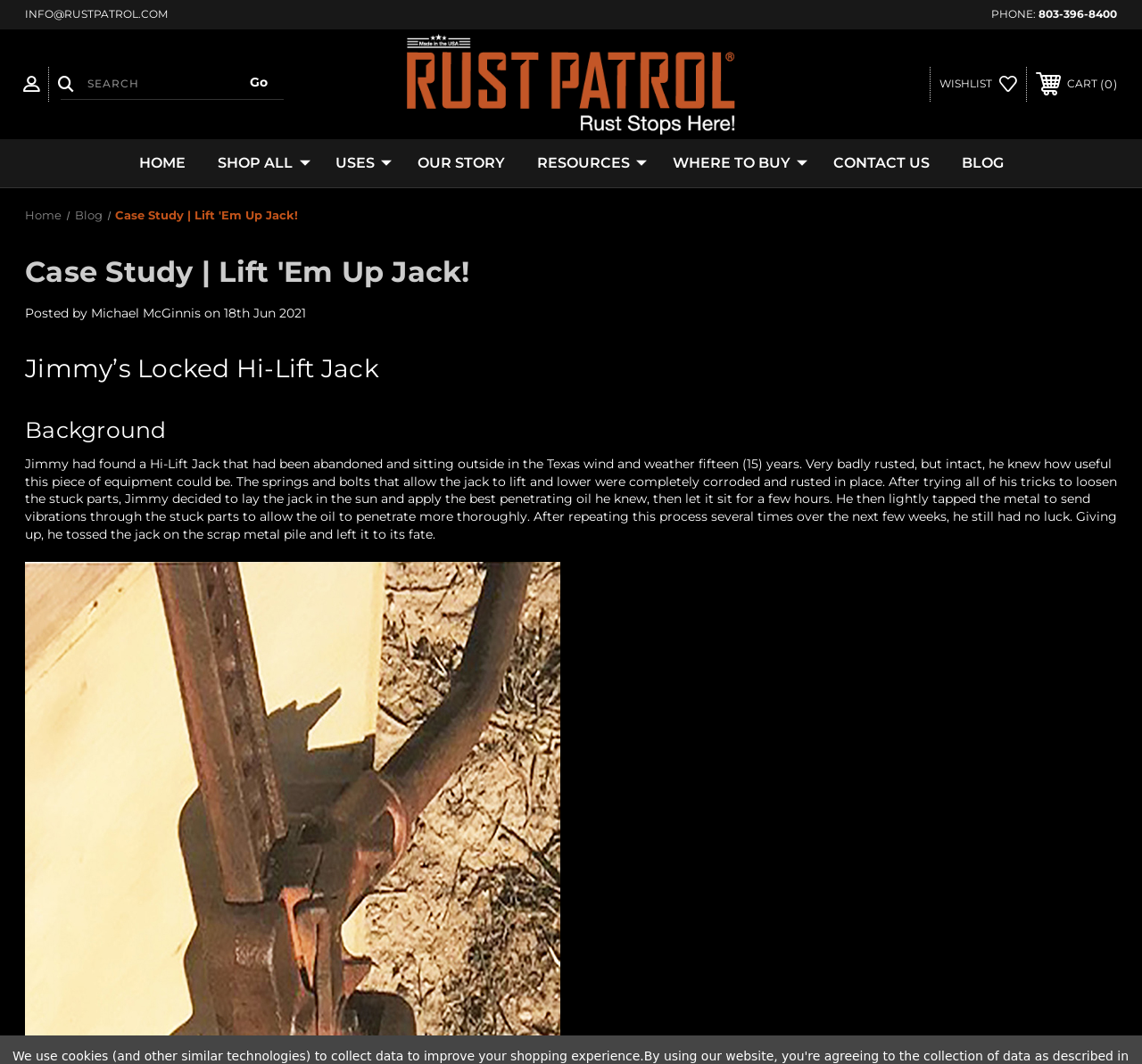Create a detailed description of the webpage's content and layout.

This webpage is a case study about a product called Rust Patrol Multi-Purpose, which helped to restore a rusty Hi-Lift Jack. At the top left corner, there is a contact information section with an email address and a phone number. Next to it, there is a link to the Rust Patrol website, accompanied by the company's logo. 

On the top right corner, there are several links, including a wishlist, a shopping cart, and a search bar with a "Go" button. Below these links, there is a navigation menu with options such as "Home", "Shop All", "Uses", "Our Story", "Resources", "Where to Buy", "Contact Us", and "Blog".

The main content of the webpage is divided into sections. The first section has a heading "Case Study | Lift 'Em Up Jack!" and a subheading "Jimmy’s Locked Hi-Lift Jack". Below this, there is a background section that describes the story of Jimmy, who found a rusty Hi-Lift Jack and tried to restore it using various methods, but failed. The text is quite detailed, describing the process Jimmy went through to try to loosen the stuck parts of the jack.

At the very bottom of the webpage, there is a notice about the use of cookies to improve the shopping experience.